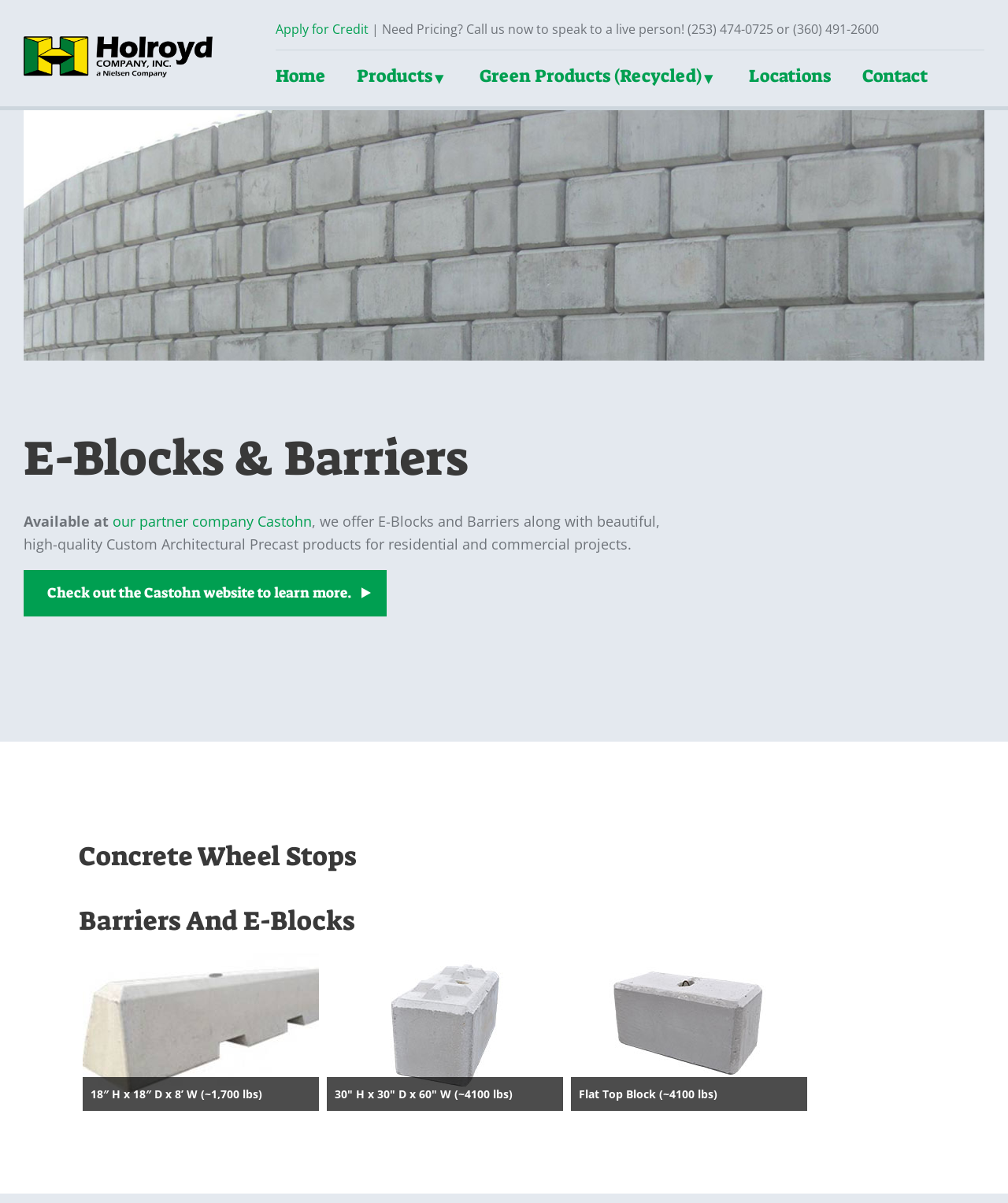Determine the bounding box coordinates (top-left x, top-left y, bottom-right x, bottom-right y) of the UI element described in the following text: our partner company Castohn

[0.112, 0.426, 0.309, 0.441]